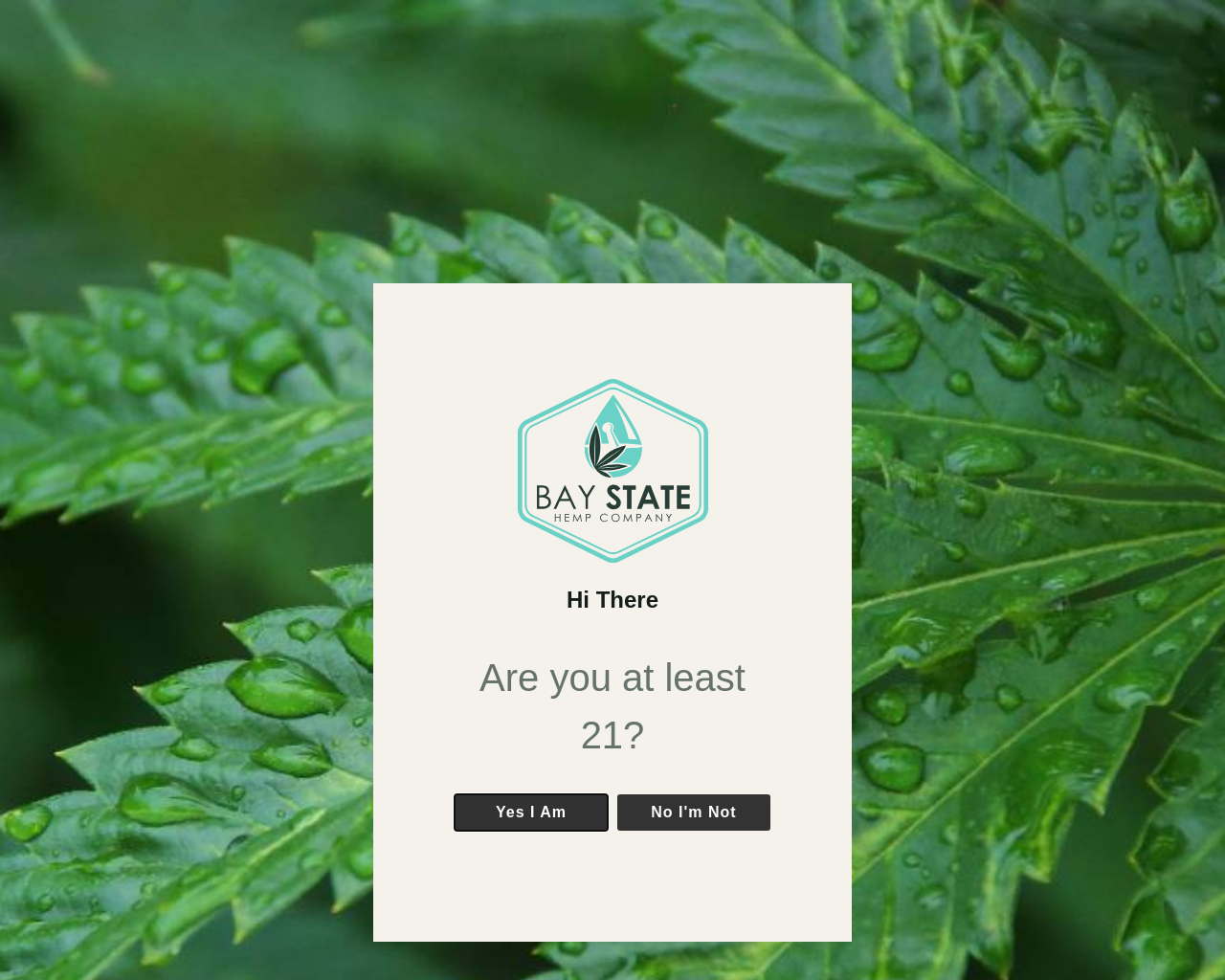Identify and provide the main heading of the webpage.

MCT Oil: The Ultimate Carrier Oil for Tinctures